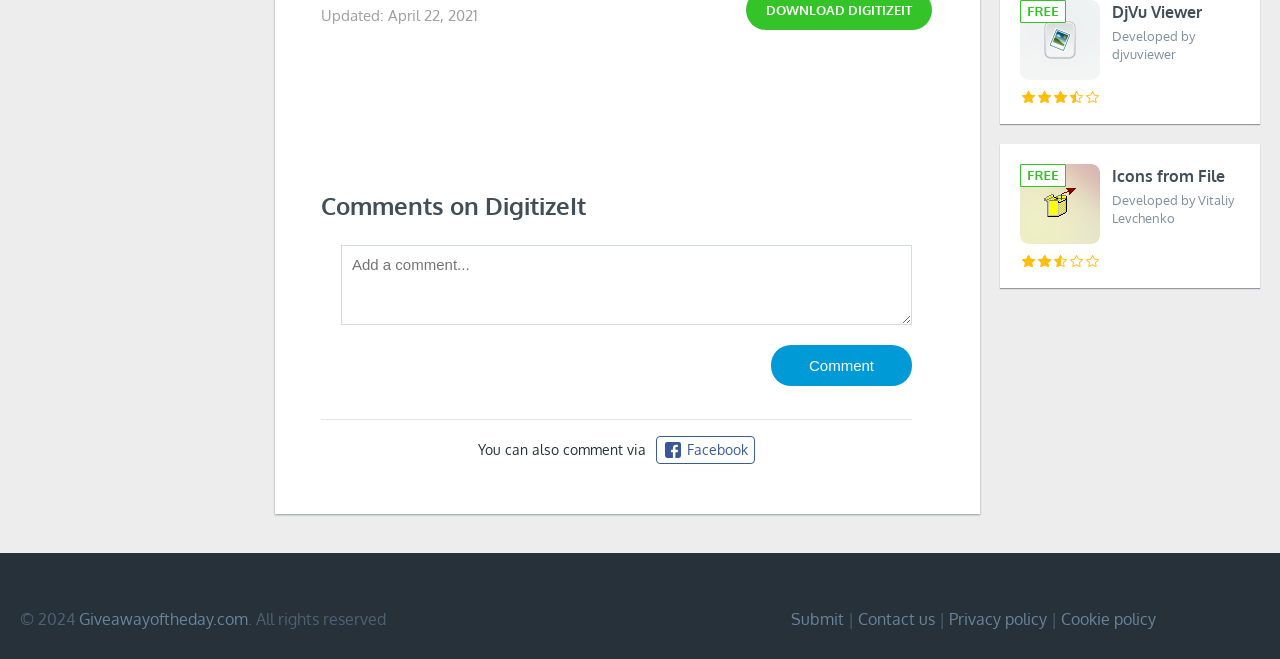Can you show the bounding box coordinates of the region to click on to complete the task described in the instruction: "Click the Comment button"?

[0.602, 0.524, 0.712, 0.586]